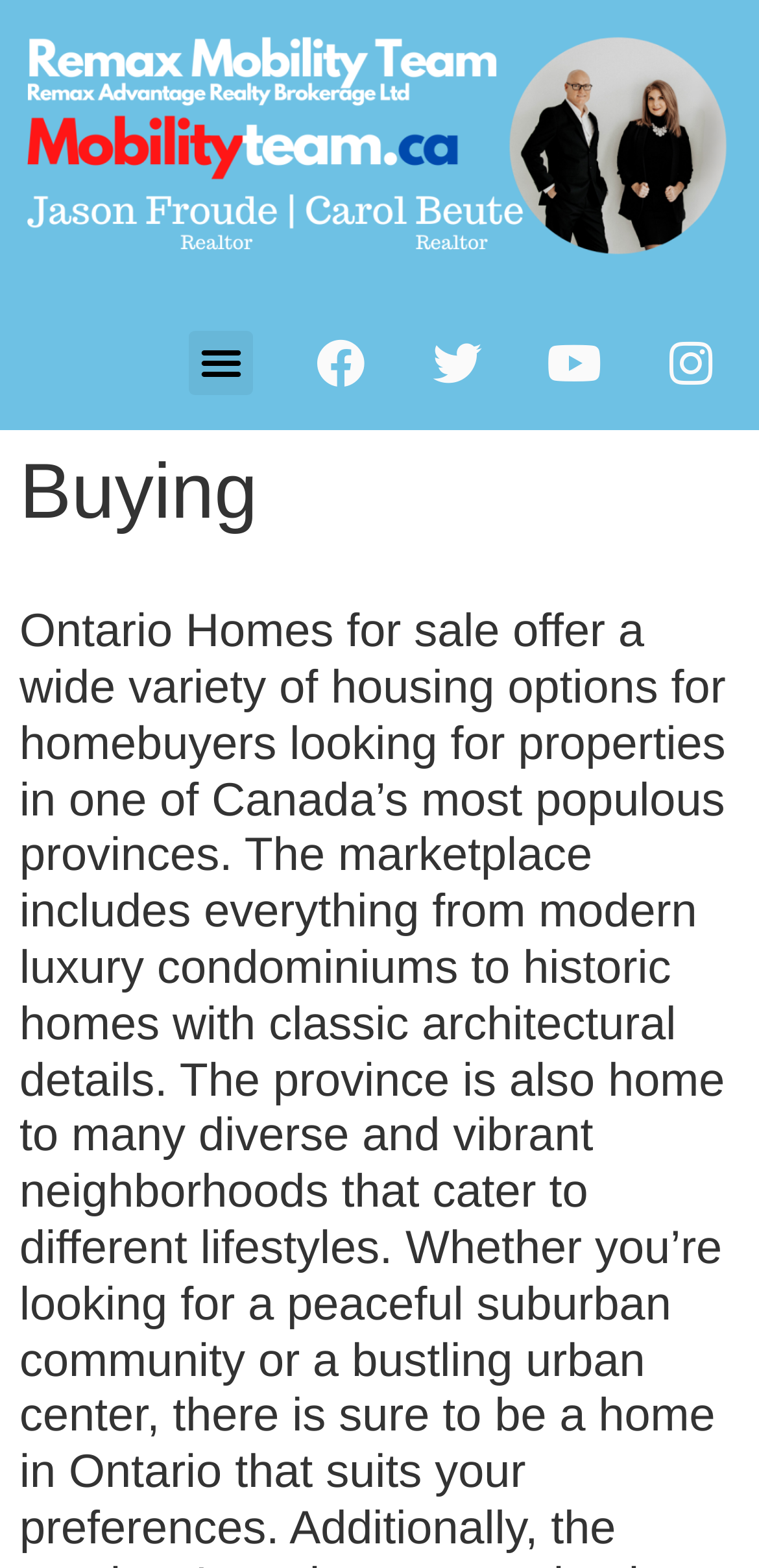How many social media links are there?
Please provide a detailed and comprehensive answer to the question.

I can see four social media links at the top of the page, which are Facebook, Twitter, Youtube, and Instagram. These links are represented by icons and have corresponding text labels.